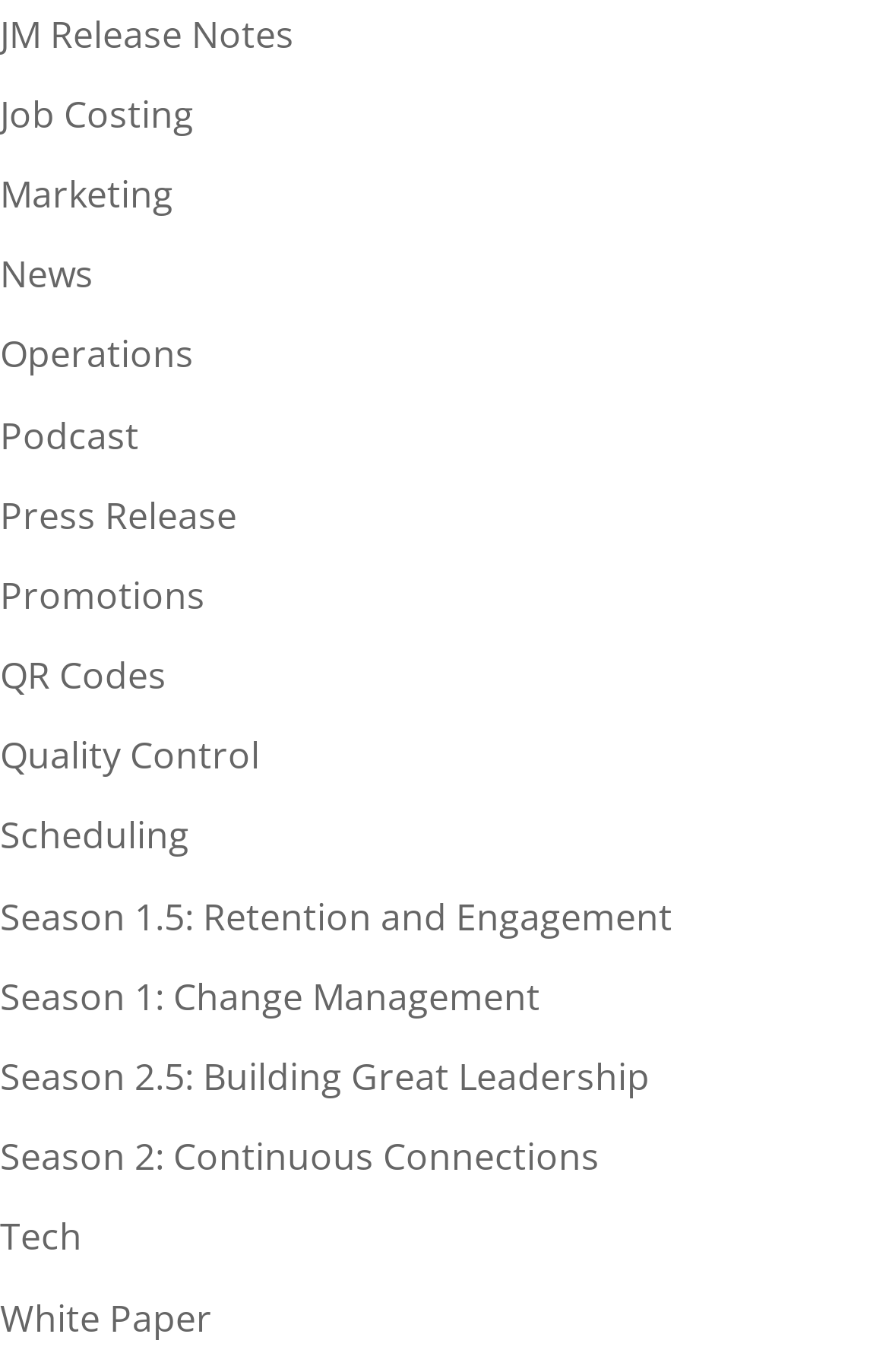What is the topic of the last link?
Please provide a single word or phrase as the answer based on the screenshot.

White Paper